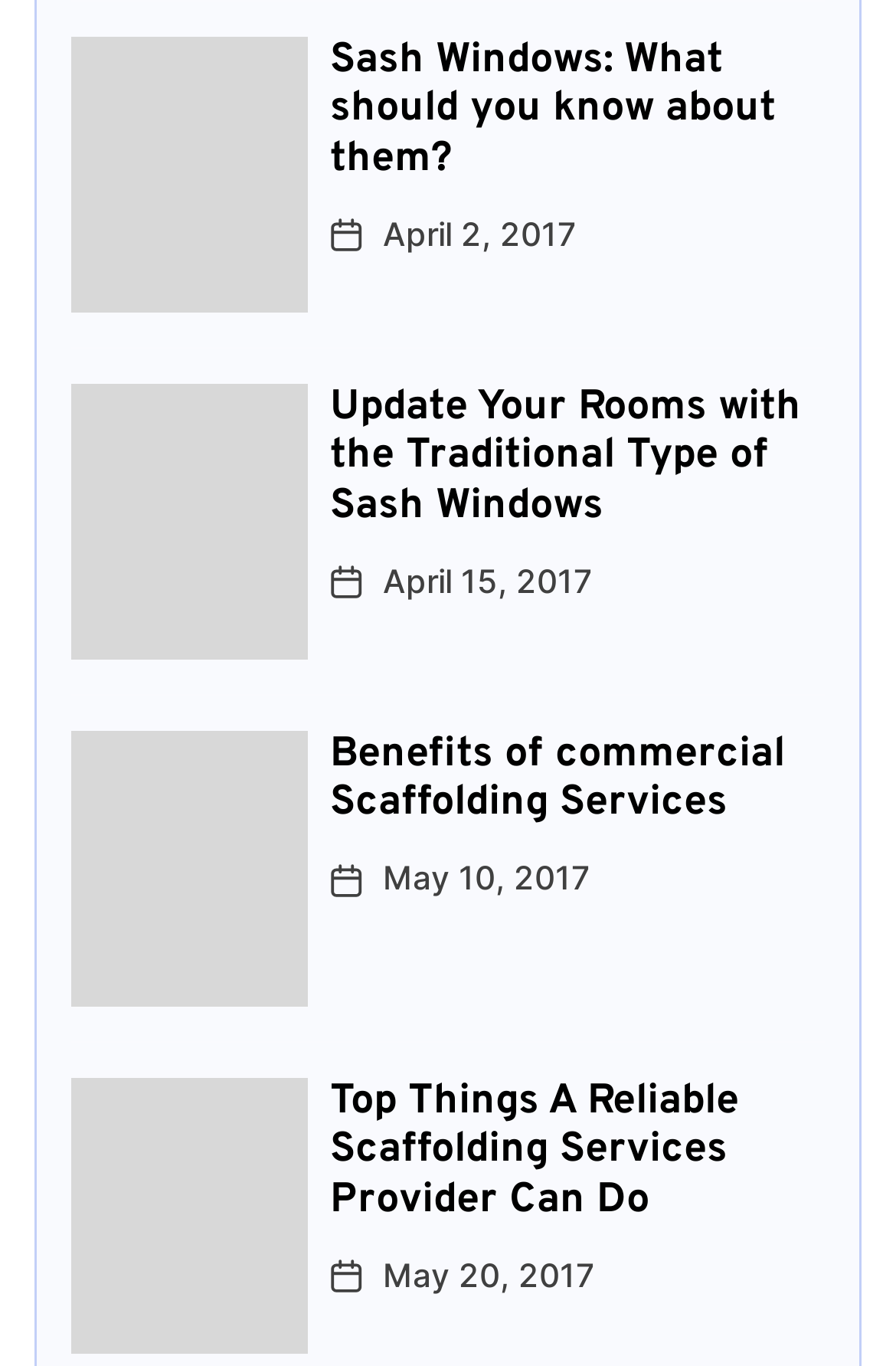Find the bounding box coordinates of the element to click in order to complete the given instruction: "Contact the author."

None